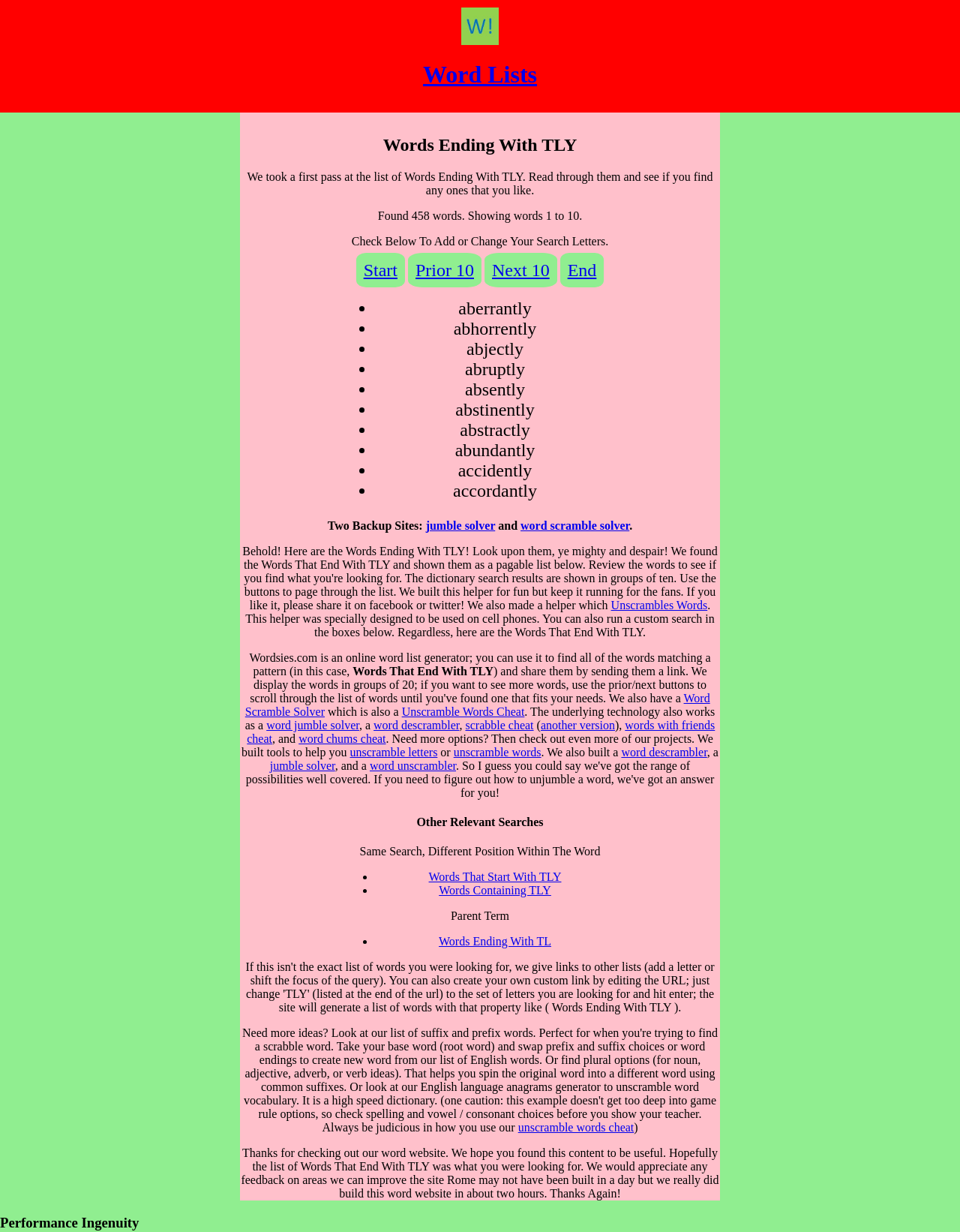Please respond in a single word or phrase: 
How many words are found in the current search?

458